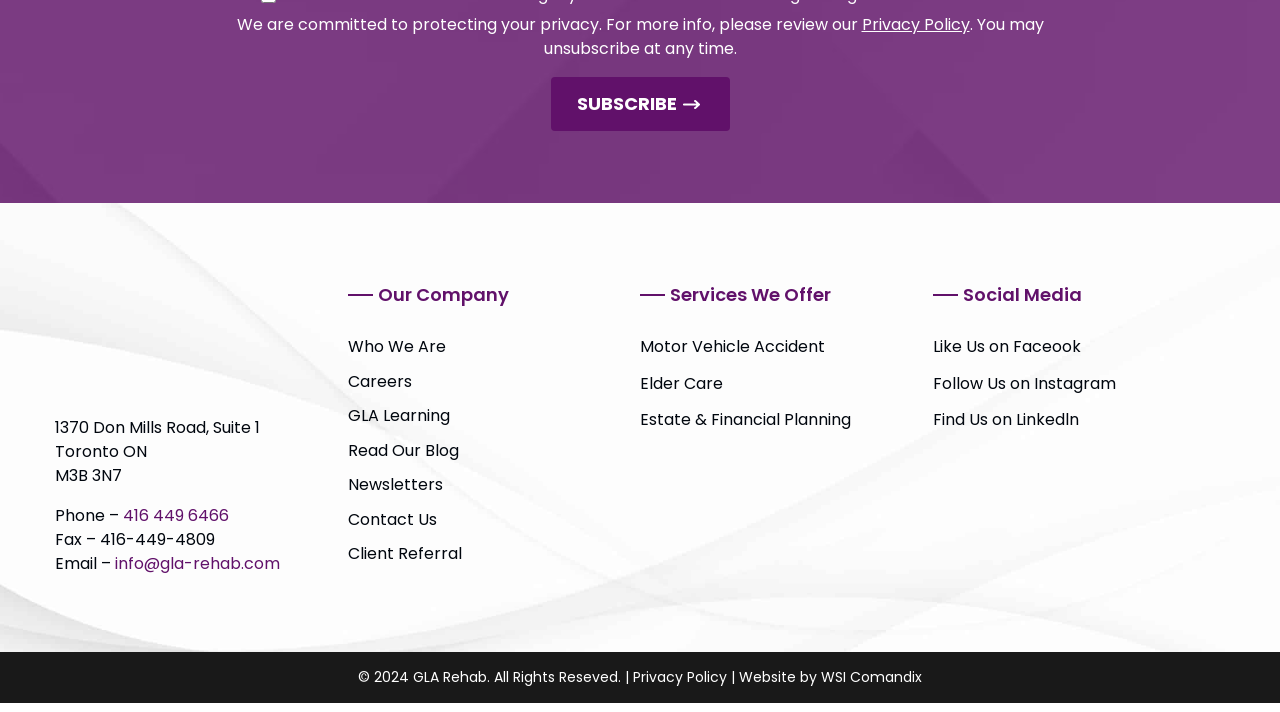What is the company's phone number?
Relying on the image, give a concise answer in one word or a brief phrase.

416 449 6466